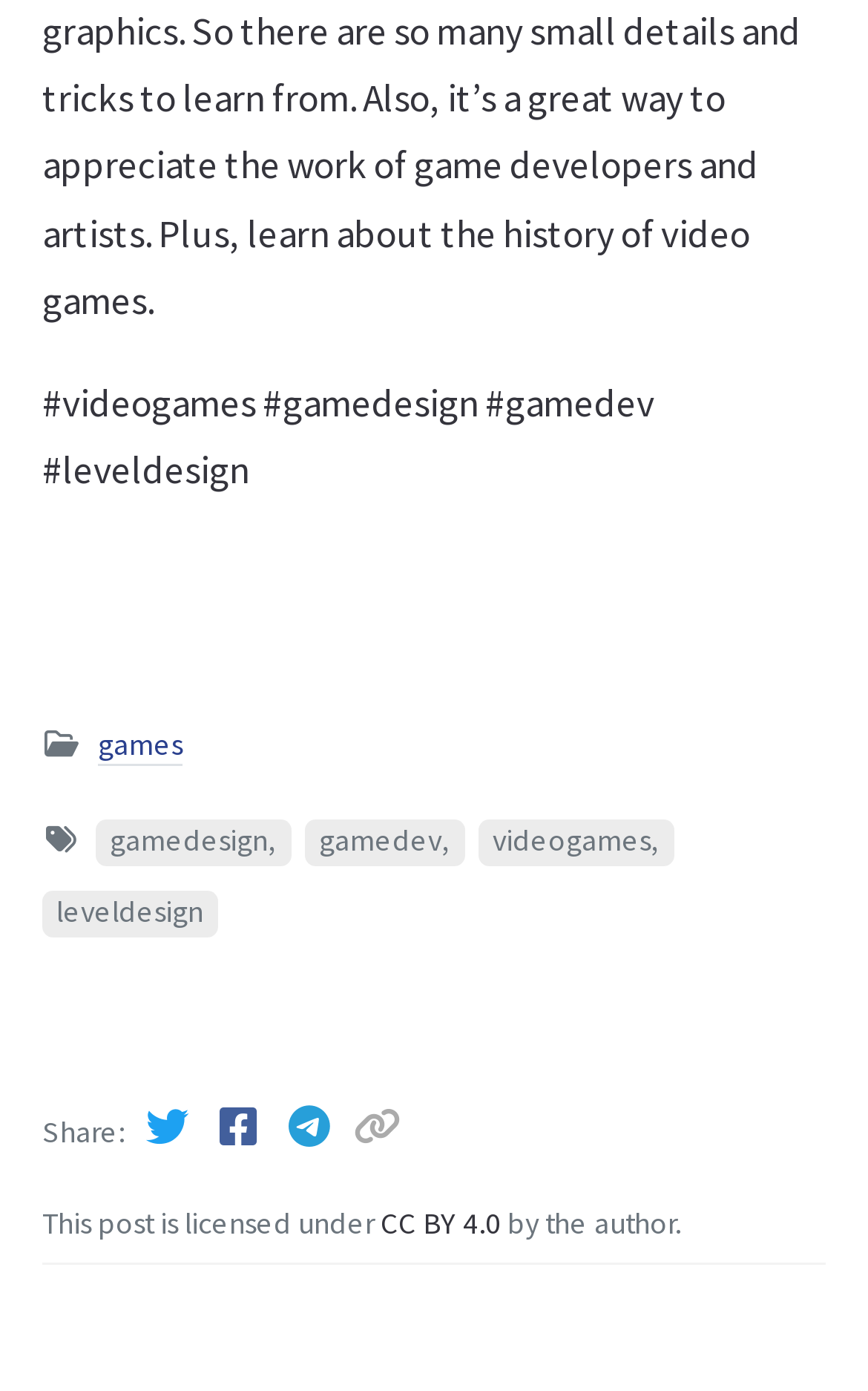Give a one-word or short-phrase answer to the following question: 
What is the license of this post?

CC BY 4.0